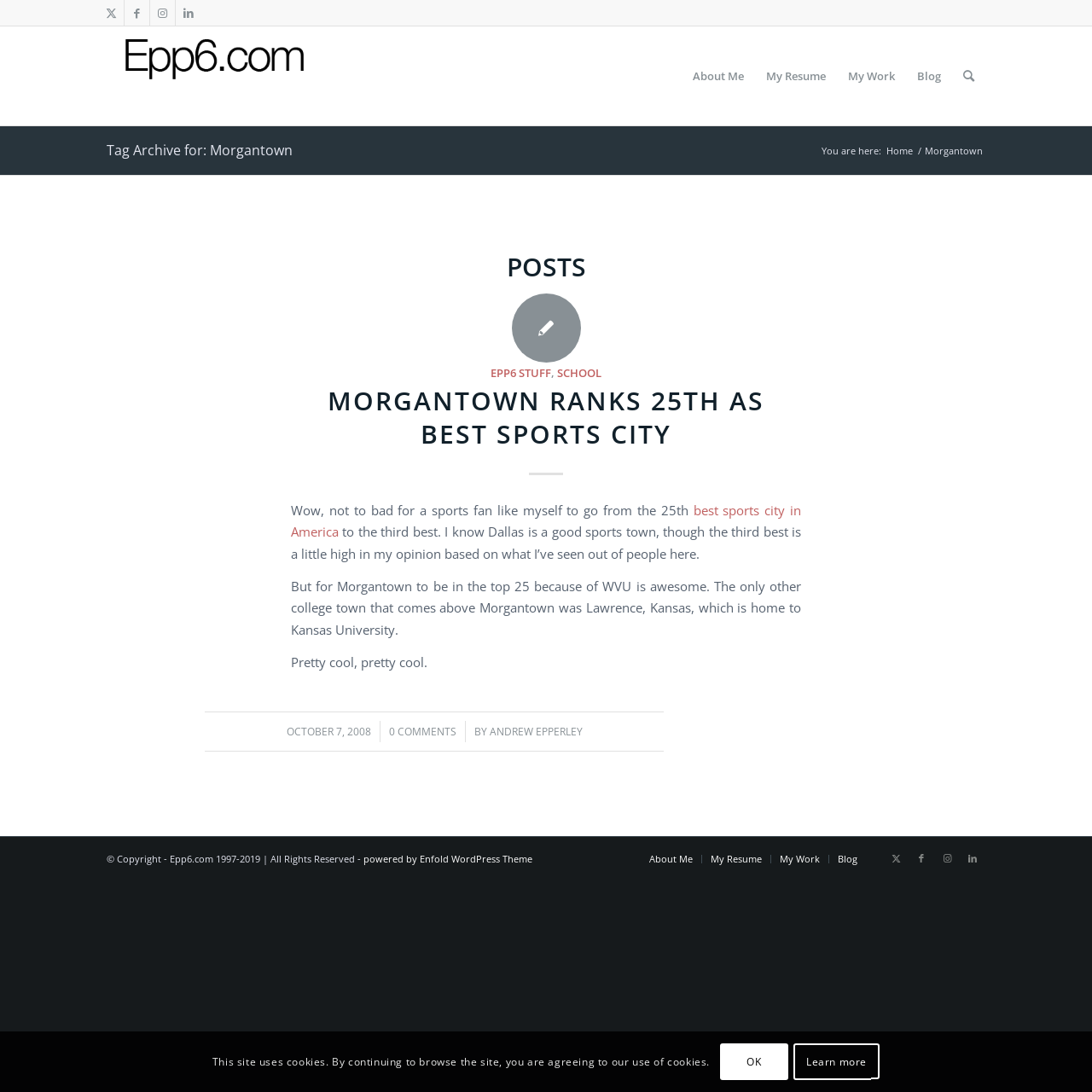Please give a one-word or short phrase response to the following question: 
How many social media links are present at the top of the webpage?

4